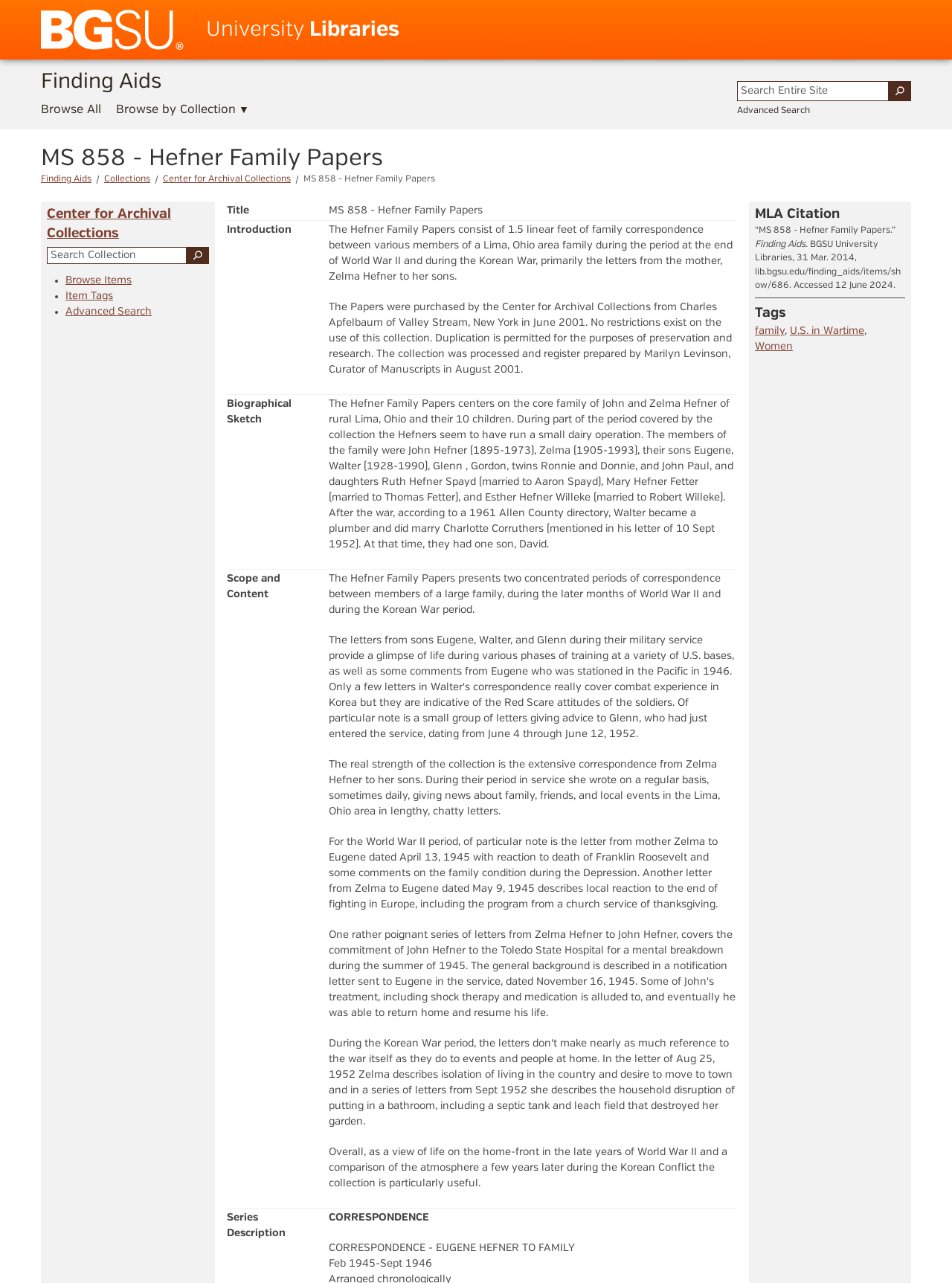Provide the text content of the webpage's main heading.

MS 858 - Hefner Family Papers